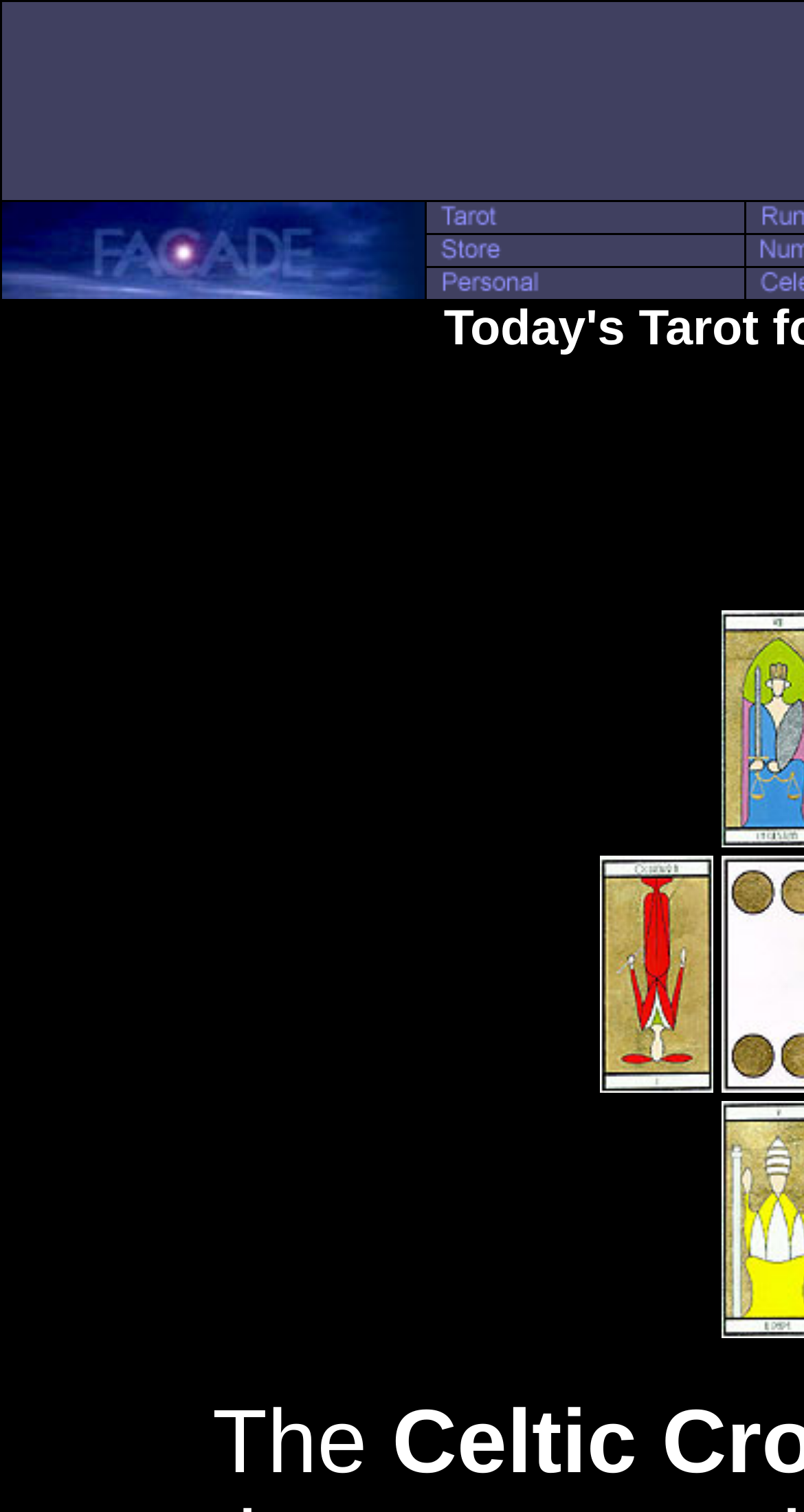Provide a thorough summary of the webpage.

This webpage is about Tarot readings, with a focus on "Today's Tarot for Stephen Colbert". The page has a grid-like structure, with multiple sections arranged horizontally and vertically. 

At the top left, there is a link with an image, which appears to be a logo or a banner. To the right of this, there are three more links with images, labeled "Tarot", "Store", and "Personal", respectively. These links are arranged horizontally and are likely part of a navigation menu.

Below these links, there is a table-like structure with four rows. The first three rows are empty, but the fourth row contains a link with an image labeled "Click for Details". This link is positioned near the top right of the page.

Overall, the page has a simple and organized layout, with a focus on providing easy access to different sections of the website, including Tarot readings and a store.